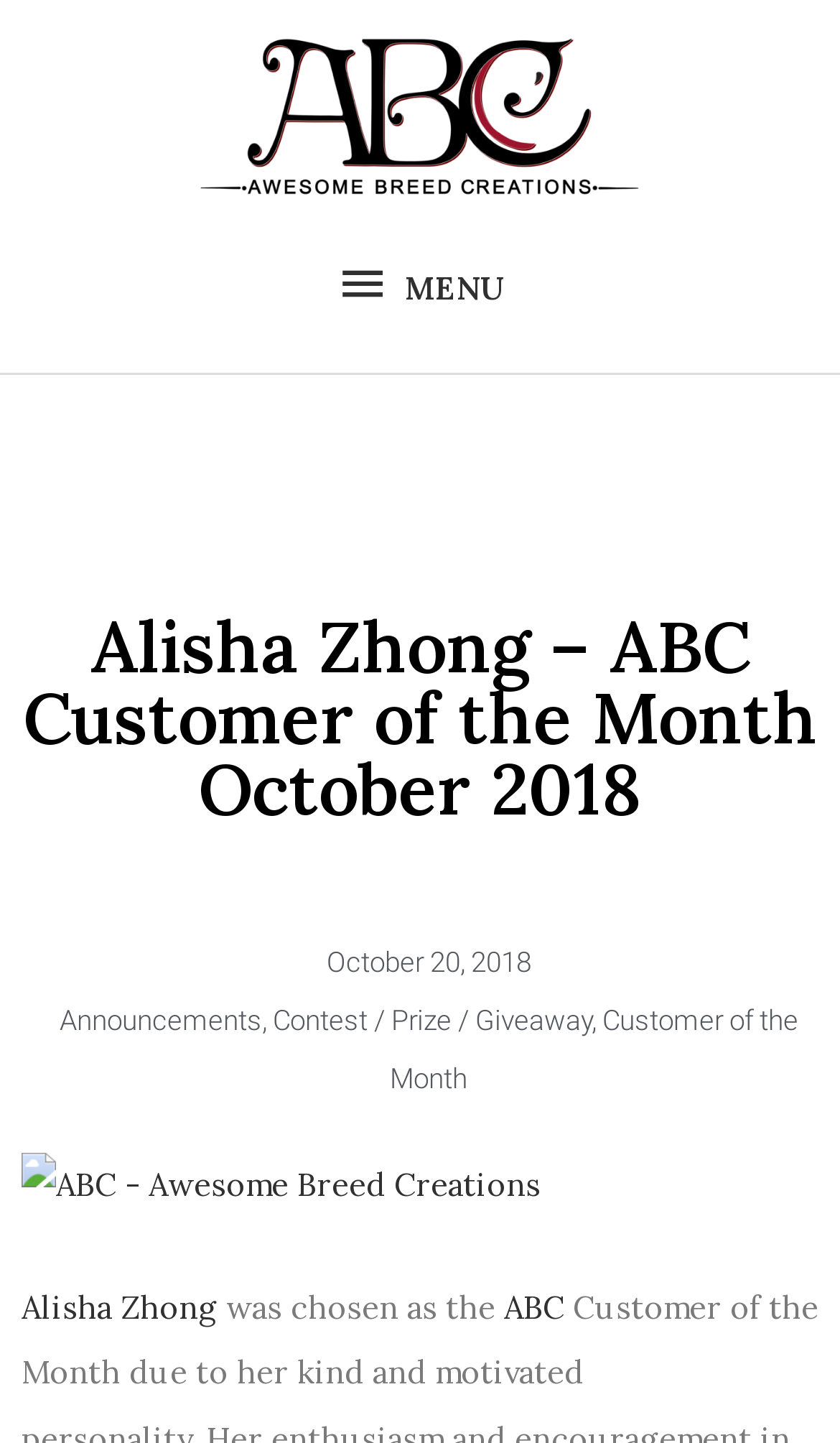What is the name of the website?
Could you answer the question in a detailed manner, providing as much information as possible?

I found the answer by looking at the link element with the text 'Awesome Breed Creations' at the top of the page, which suggests that it is the name of the website.